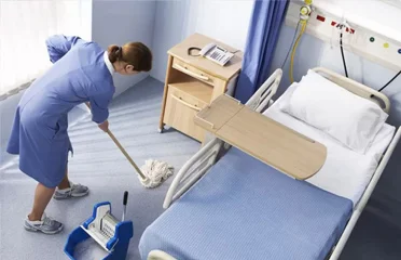Create a detailed narrative of what is happening in the image.

In a well-lit hospital room, a staff member in a blue uniform diligently mops the floor beside a hospital bed. The clean, organized space features a bedside table with a phone and medical equipment, emphasizing a professional healthcare setting. The bed is neatly arranged with a white pillow and a light blue blanket, creating a calm environment. This scene highlights the importance of hygiene and cleanliness in medical facilities, reflecting the essential services provided by medical center cleaning professionals.